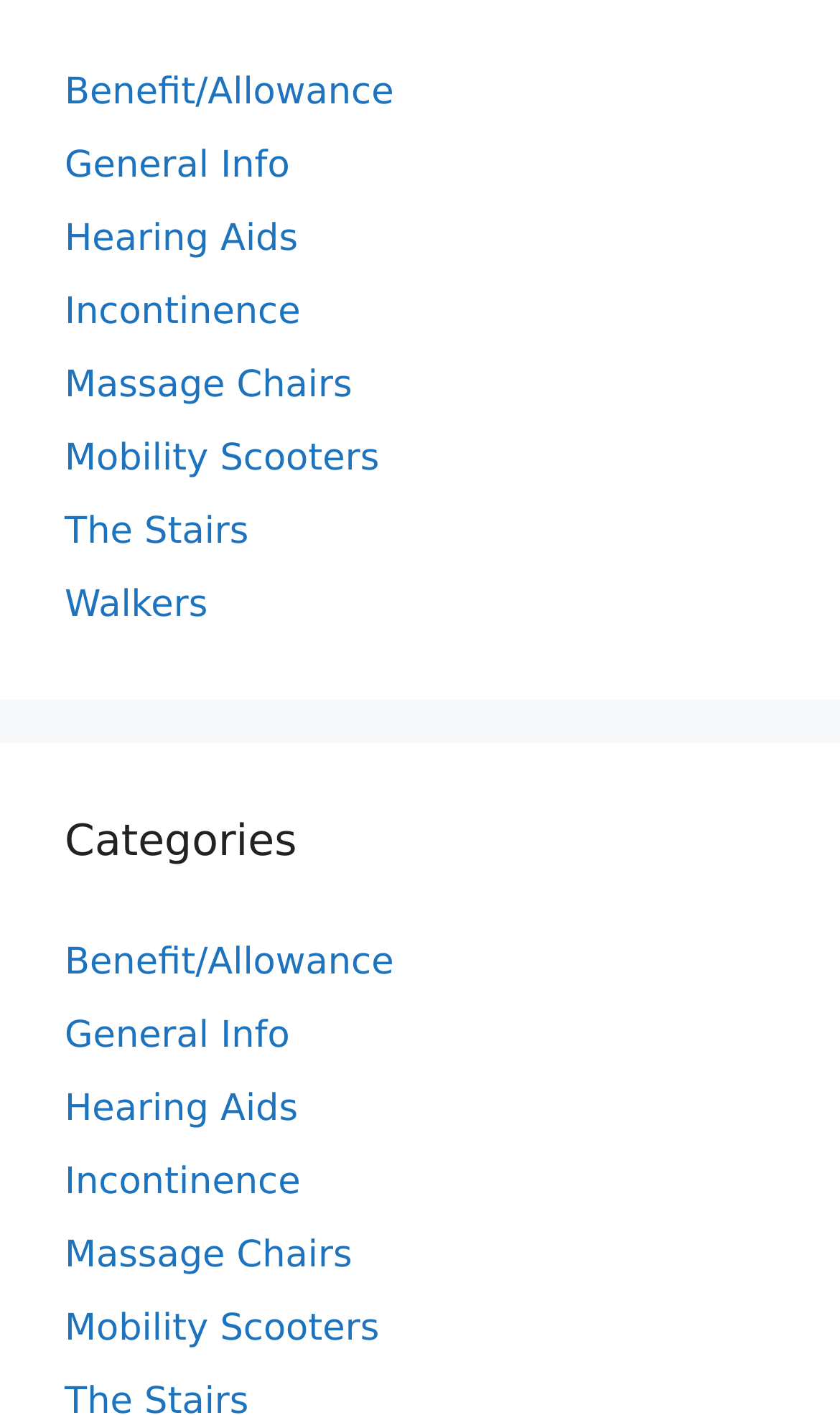Show the bounding box coordinates for the element that needs to be clicked to execute the following instruction: "Learn about Hearing Aids". Provide the coordinates in the form of four float numbers between 0 and 1, i.e., [left, top, right, bottom].

[0.077, 0.154, 0.355, 0.185]